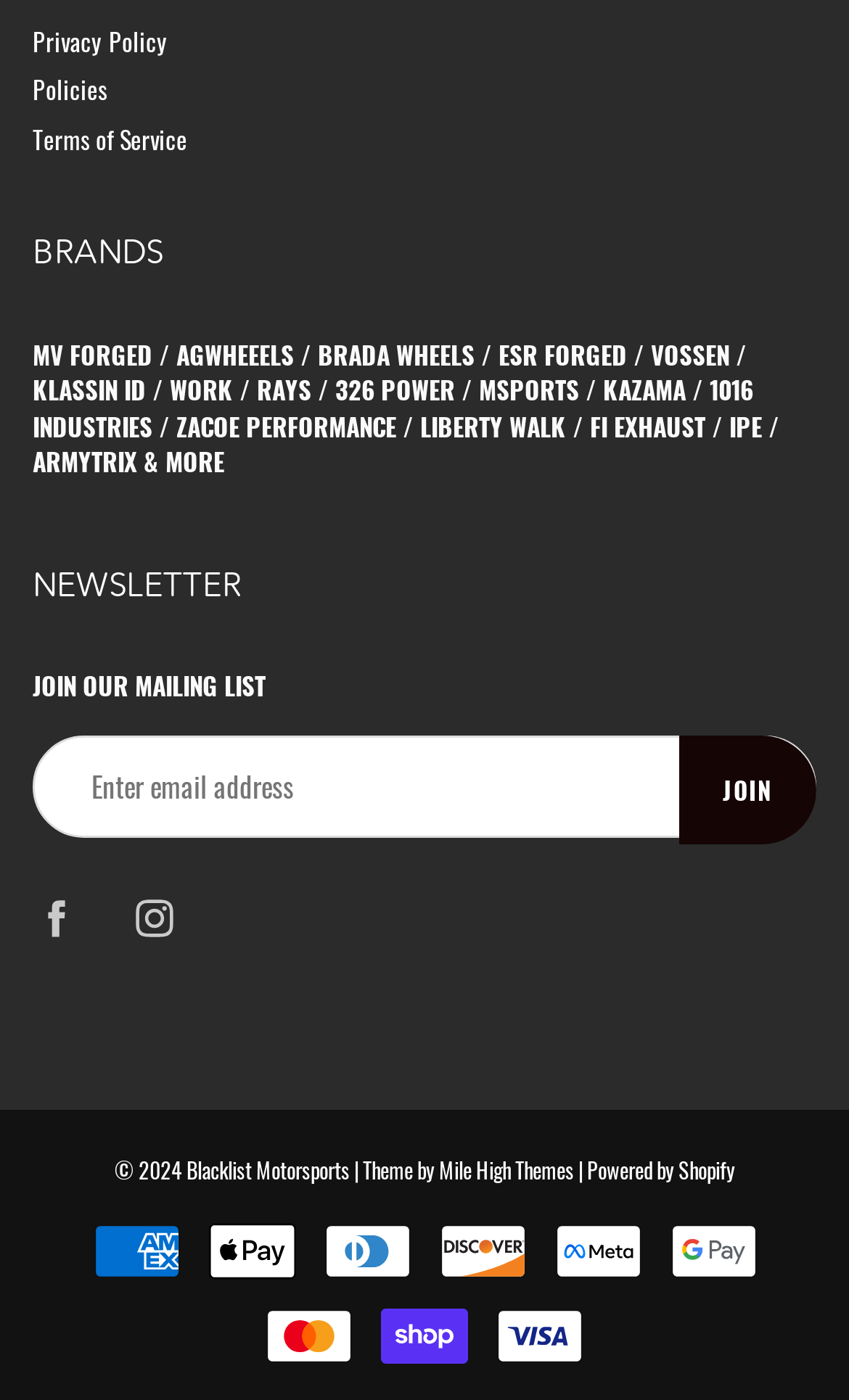Please determine the bounding box coordinates of the area that needs to be clicked to complete this task: 'Click on the 'Facebook' link'. The coordinates must be four float numbers between 0 and 1, formatted as [left, top, right, bottom].

[0.021, 0.63, 0.11, 0.684]